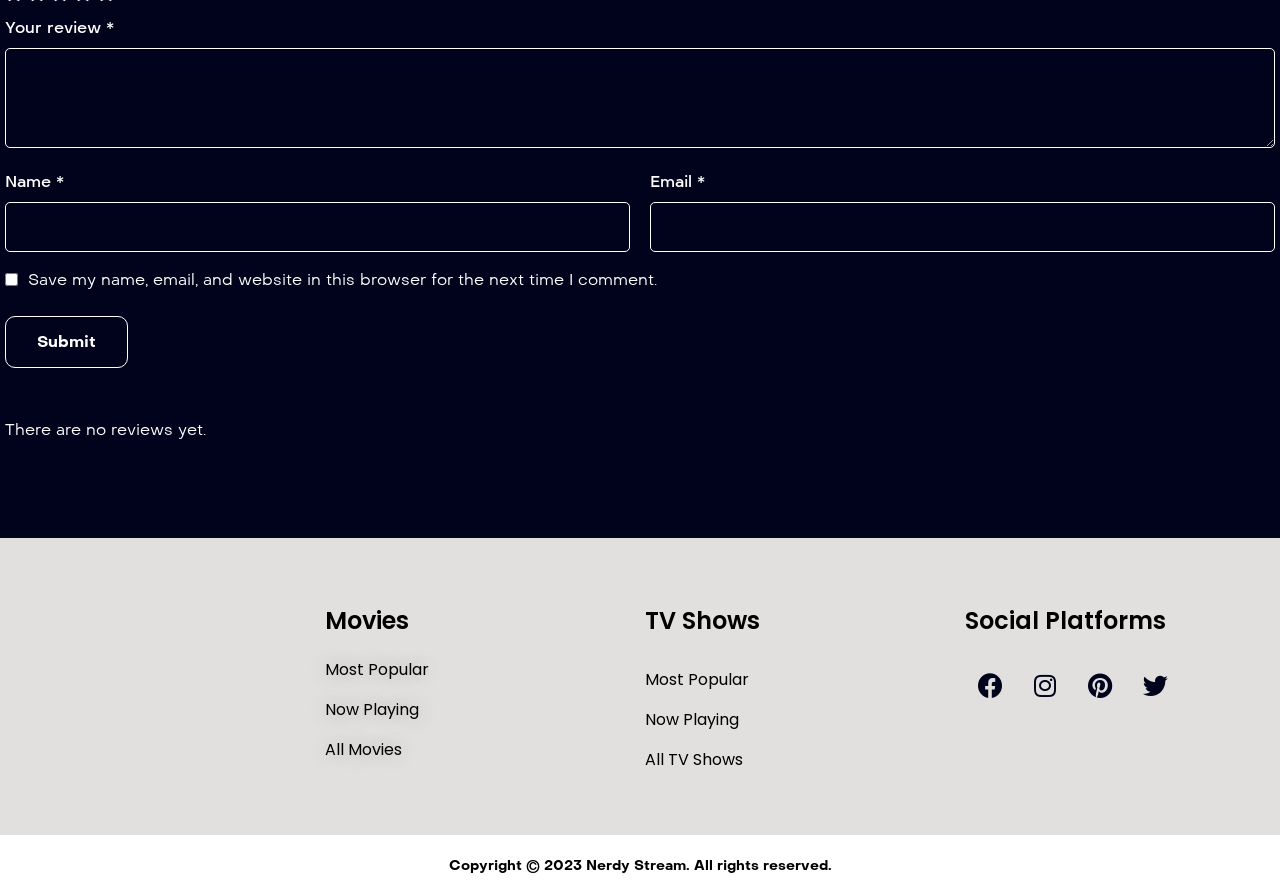Please find the bounding box coordinates (top-left x, top-left y, bottom-right x, bottom-right y) in the screenshot for the UI element described as follows: parent_node: Your review * name="comment"

[0.004, 0.053, 0.996, 0.165]